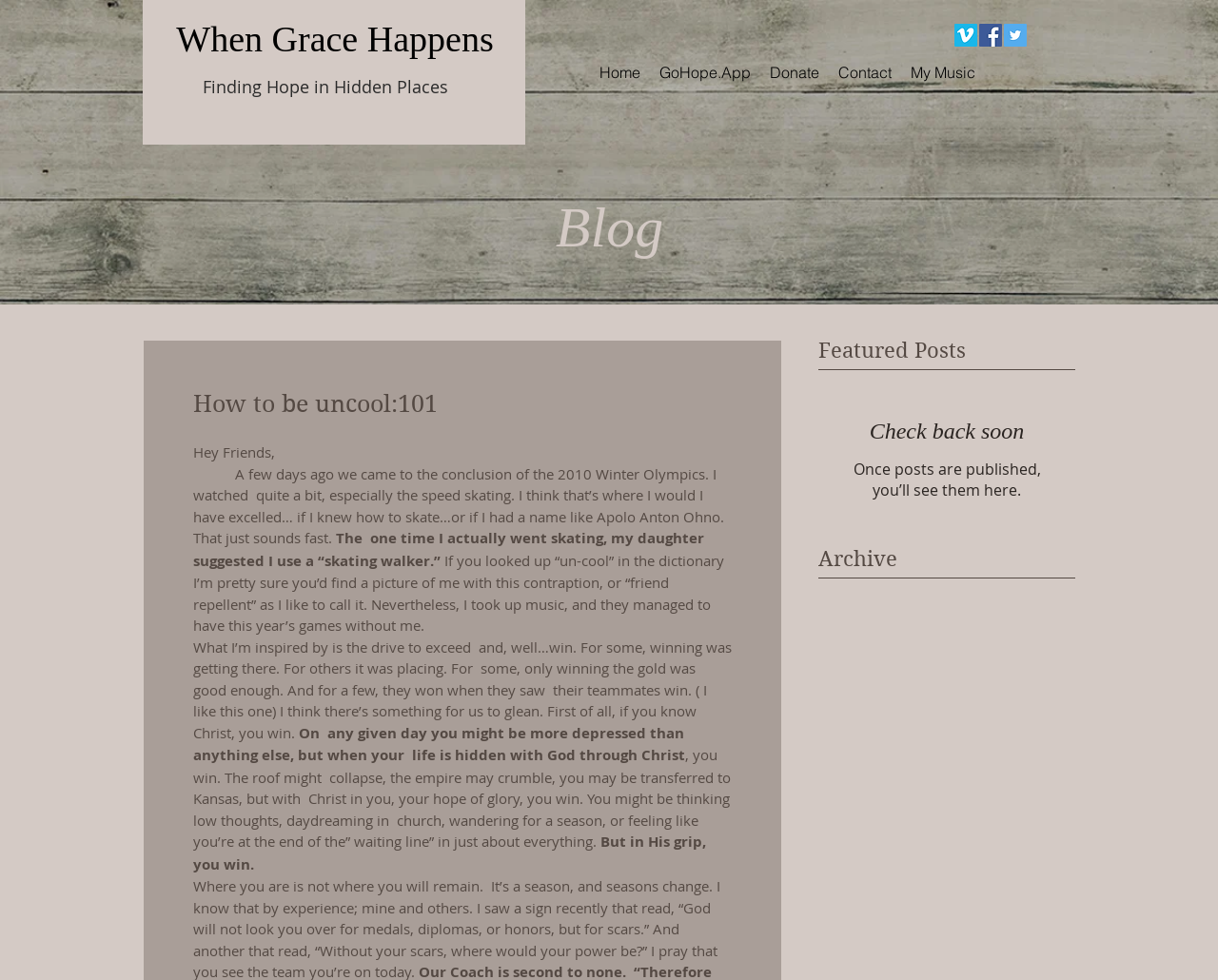What is the name of the blog?
Kindly give a detailed and elaborate answer to the question.

The name of the blog can be found in the heading element with the text 'How to be uncool:101' which is located at the top of the webpage.